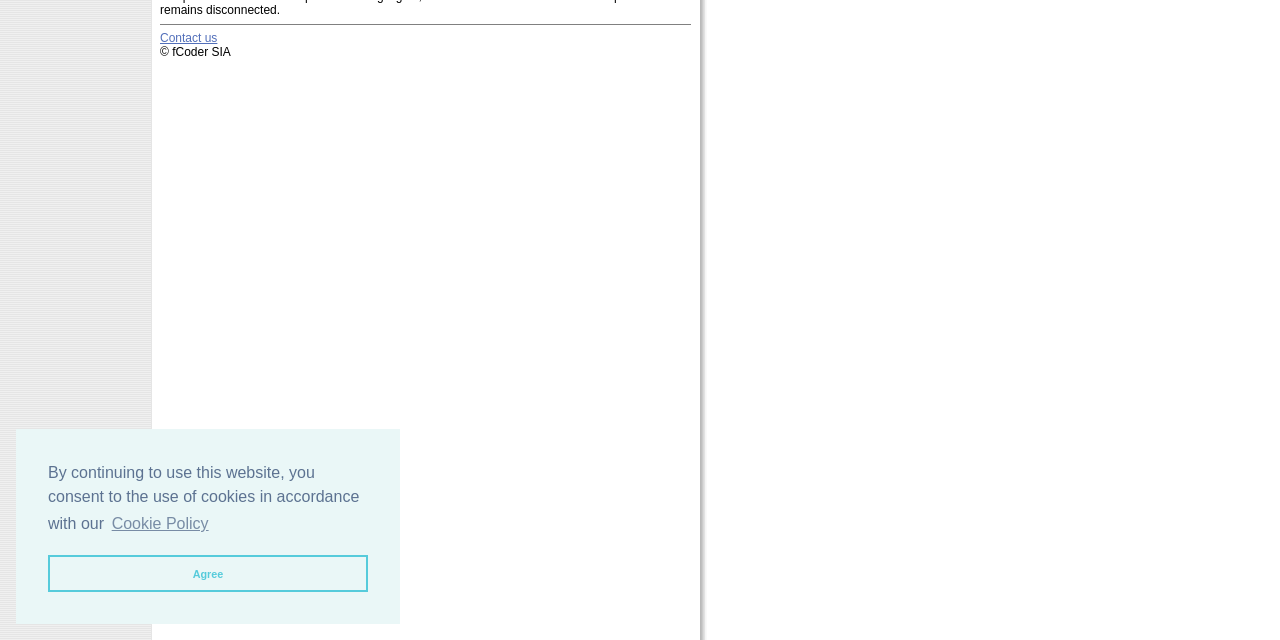Find the bounding box of the UI element described as: "Contact us". The bounding box coordinates should be given as four float values between 0 and 1, i.e., [left, top, right, bottom].

[0.125, 0.048, 0.17, 0.07]